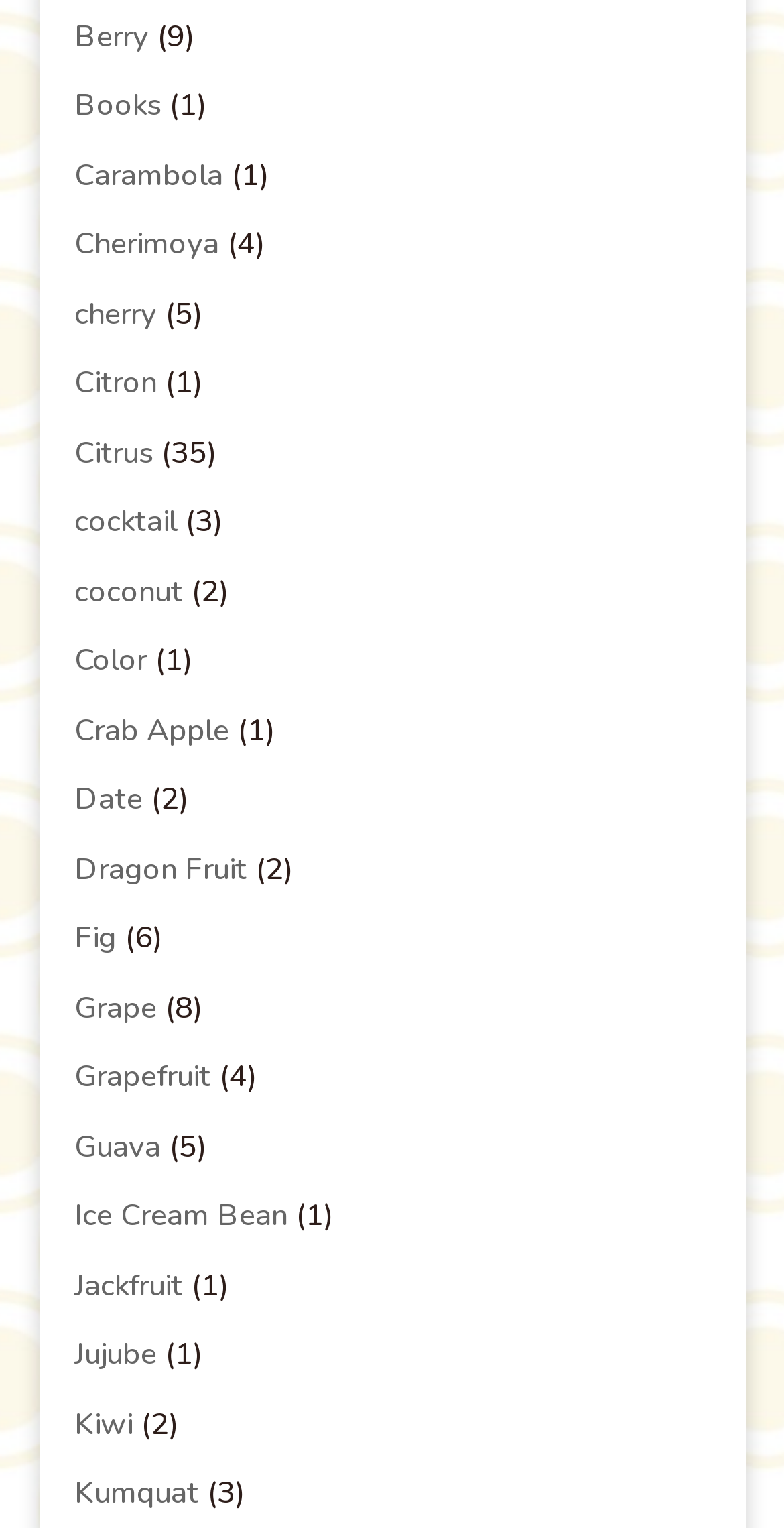Given the element description, predict the bounding box coordinates in the format (top-left x, top-left y, bottom-right x, bottom-right y), using floating point numbers between 0 and 1: Books

[0.095, 0.056, 0.205, 0.082]